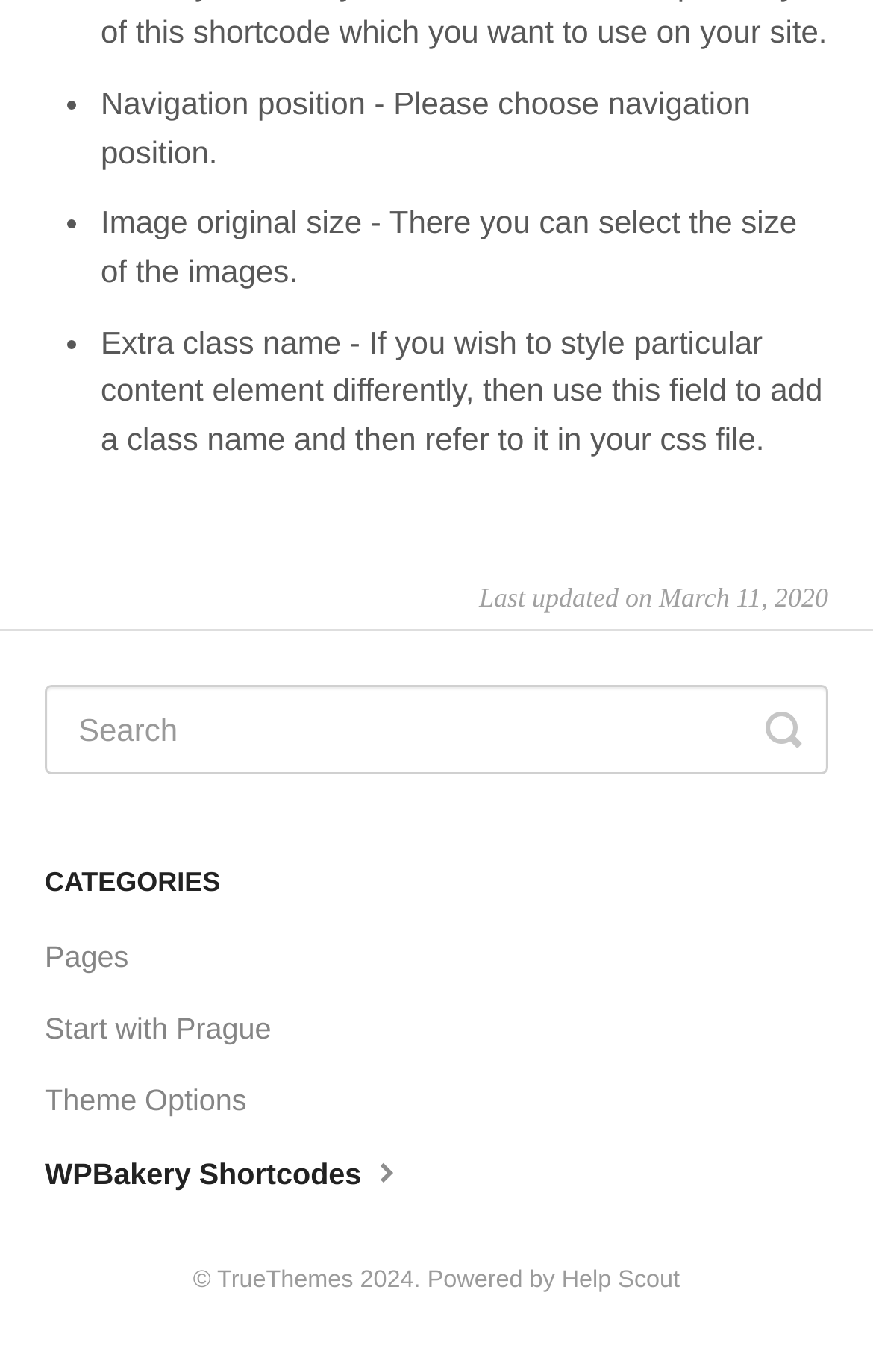Please analyze the image and provide a thorough answer to the question:
What is the last updated date of the webpage?

The last updated date of the webpage is mentioned in the StaticText element with ID 176, which is located below the time element with ID 54. The date is specified as 'Last updated on March 11, 2020'.